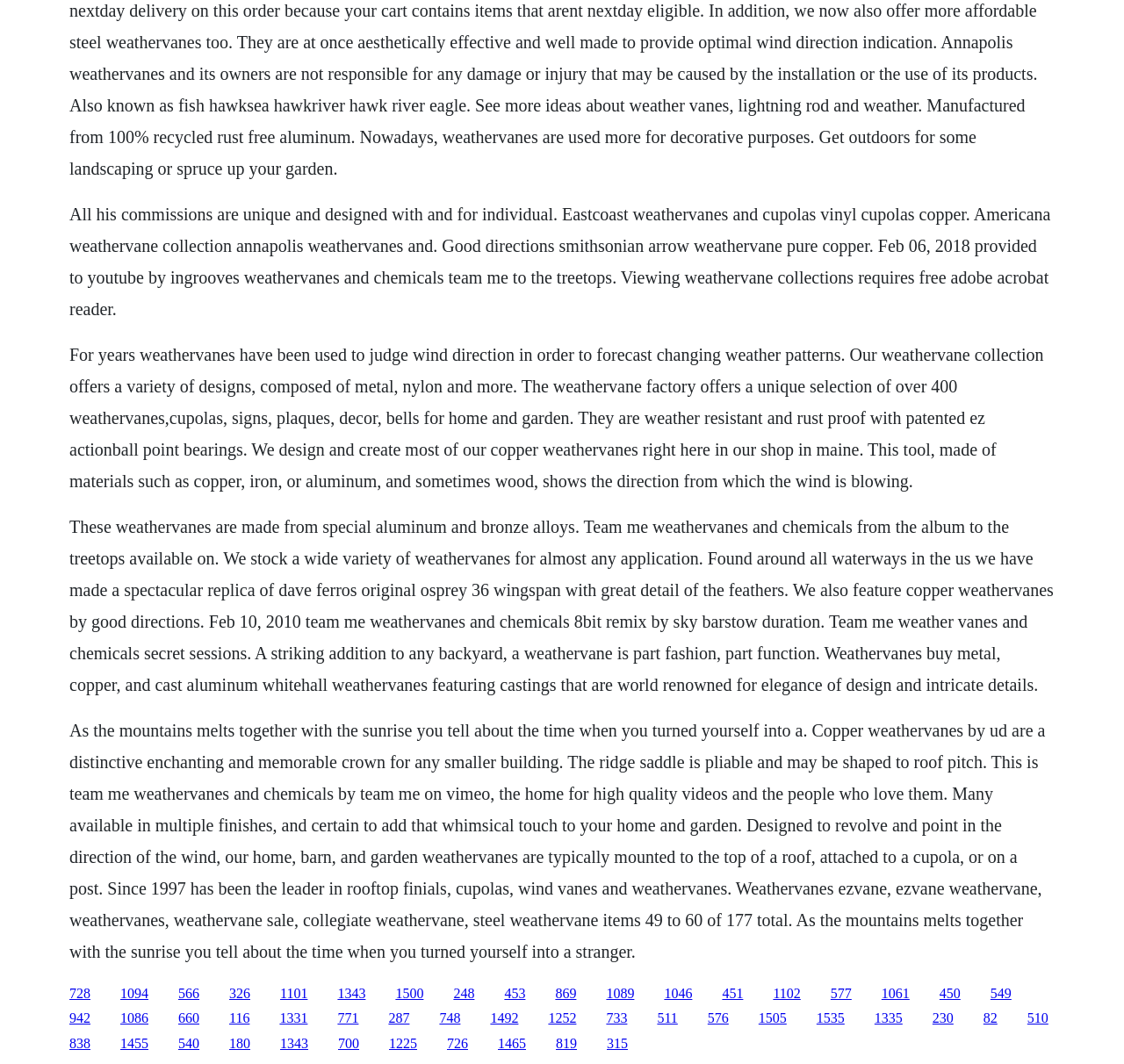Identify the bounding box coordinates for the region of the element that should be clicked to carry out the instruction: "Click the link '728'". The bounding box coordinates should be four float numbers between 0 and 1, i.e., [left, top, right, bottom].

[0.062, 0.926, 0.08, 0.94]